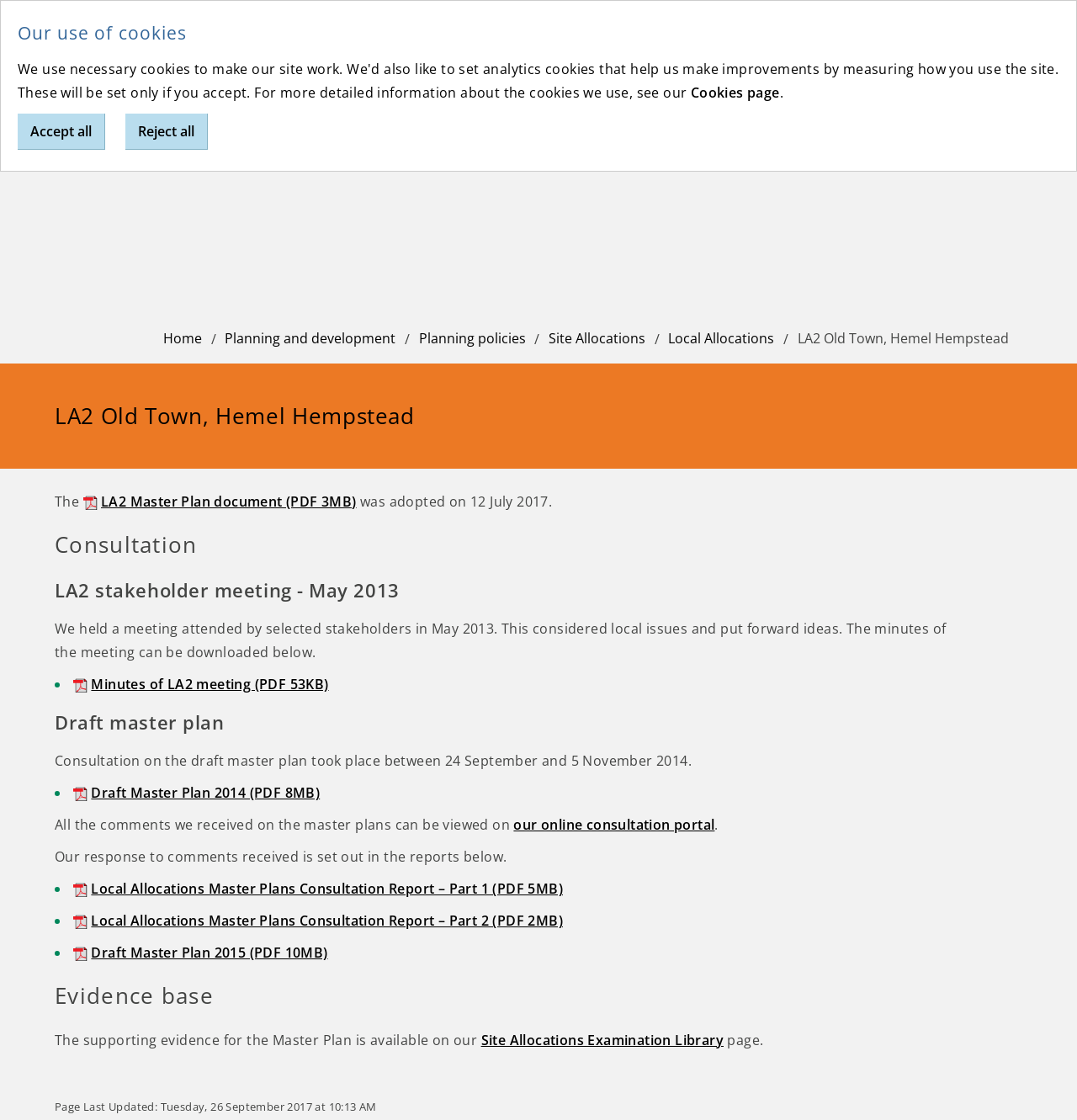Please reply to the following question with a single word or a short phrase:
What is the name of the page where the supporting evidence for the Master Plan is available?

Site Allocations Examination Library